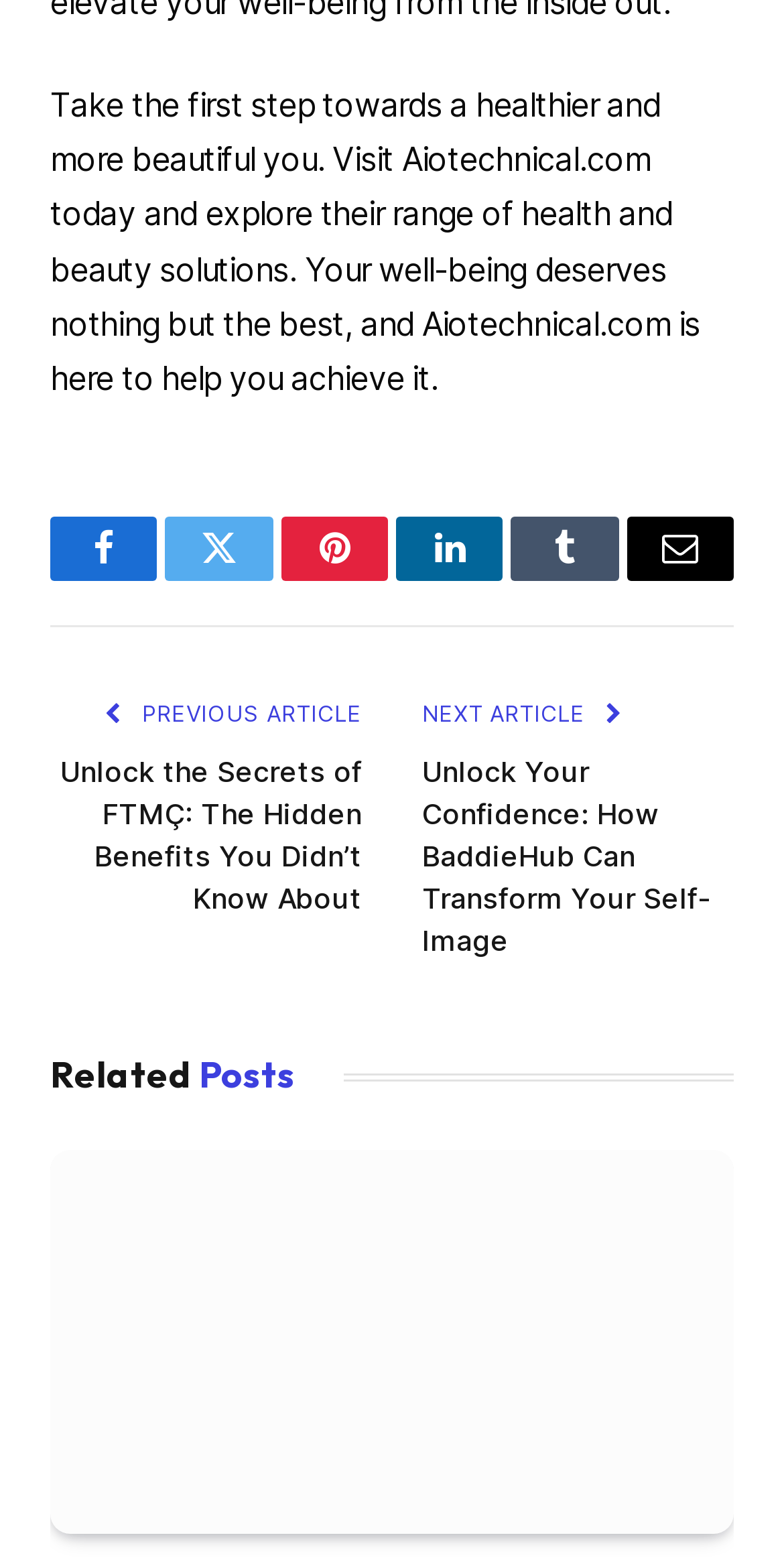Show me the bounding box coordinates of the clickable region to achieve the task as per the instruction: "Visit Aiotechnical.com".

[0.064, 0.056, 0.893, 0.254]